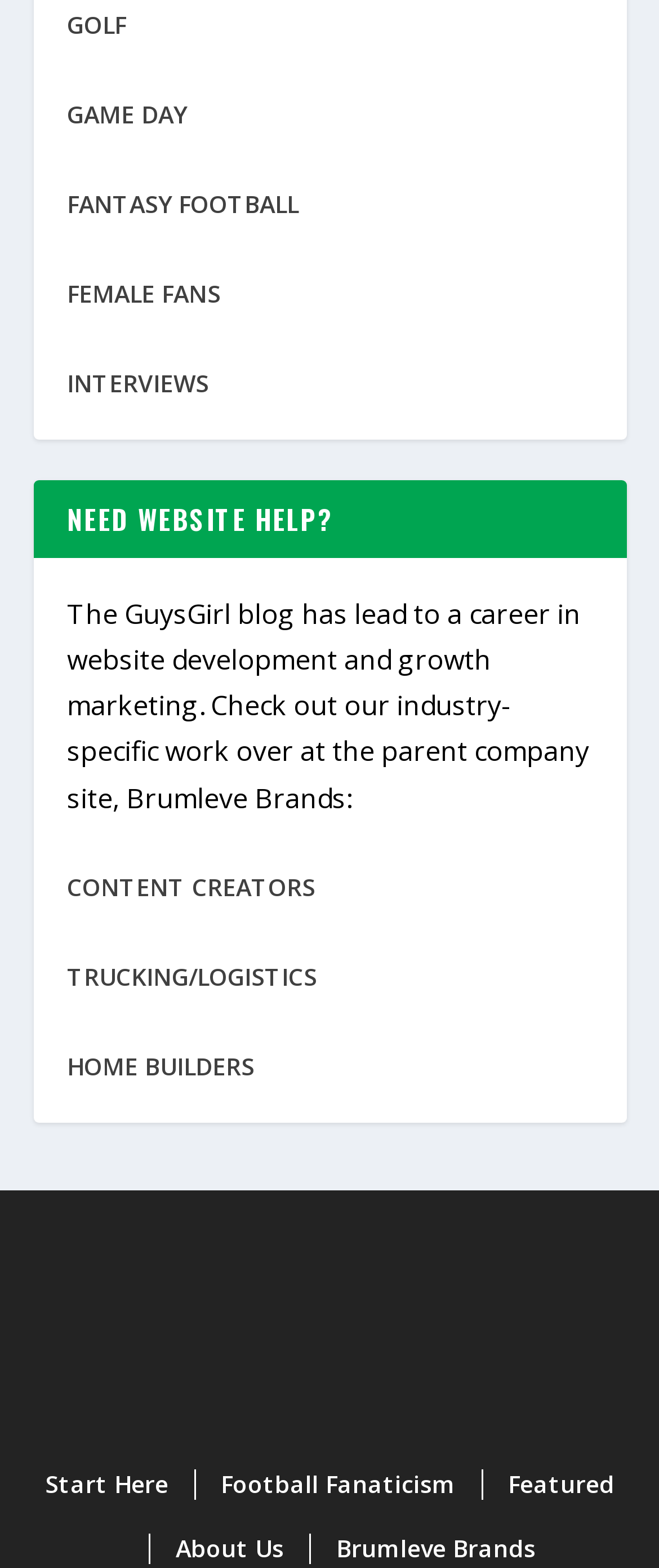Determine the bounding box coordinates of the clickable element necessary to fulfill the instruction: "Explore CONTENT CREATORS". Provide the coordinates as four float numbers within the 0 to 1 range, i.e., [left, top, right, bottom].

[0.101, 0.556, 0.478, 0.576]